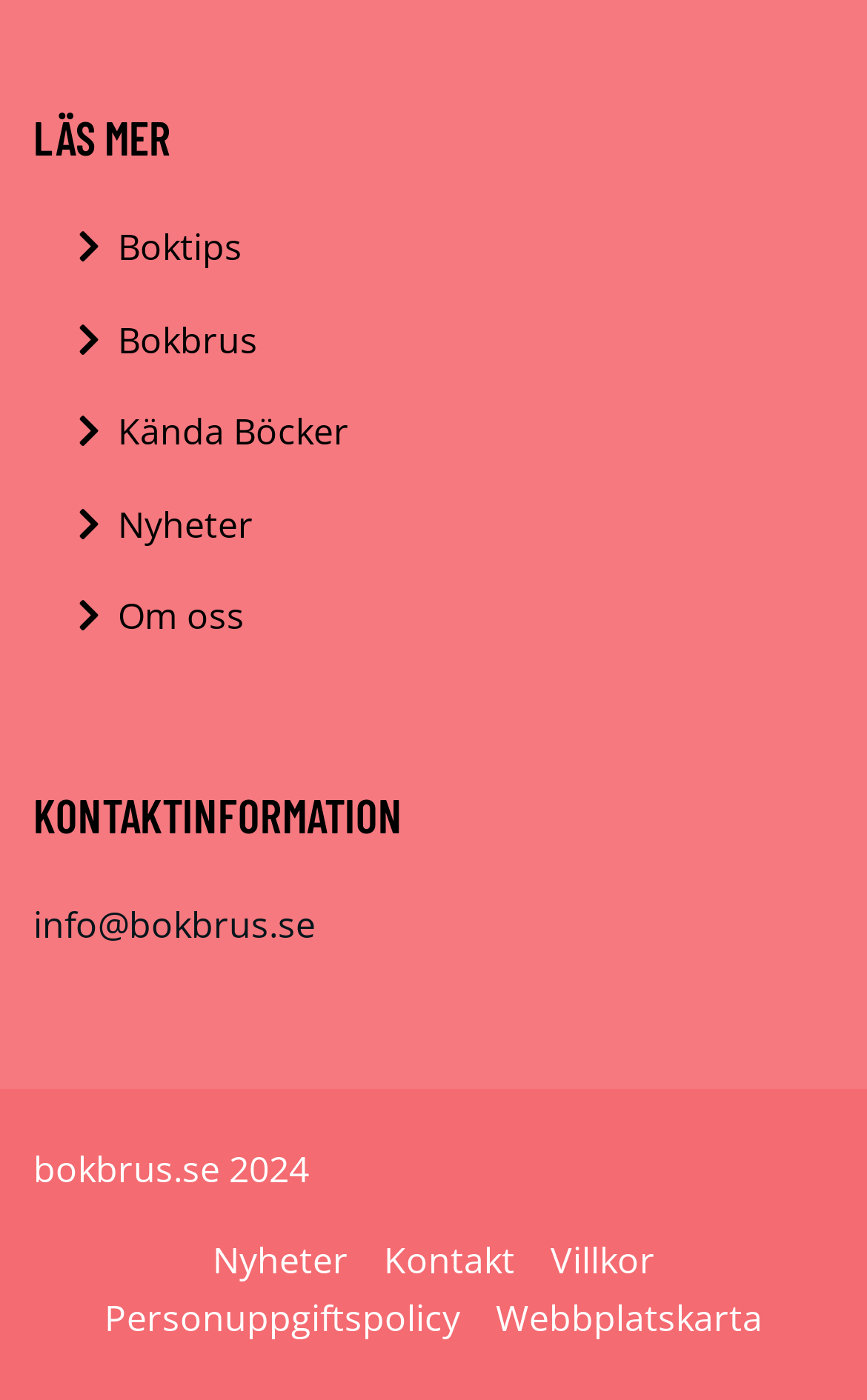Please identify the bounding box coordinates of the element on the webpage that should be clicked to follow this instruction: "Read more about Nyheter". The bounding box coordinates should be given as four float numbers between 0 and 1, formatted as [left, top, right, bottom].

[0.136, 0.355, 0.292, 0.396]